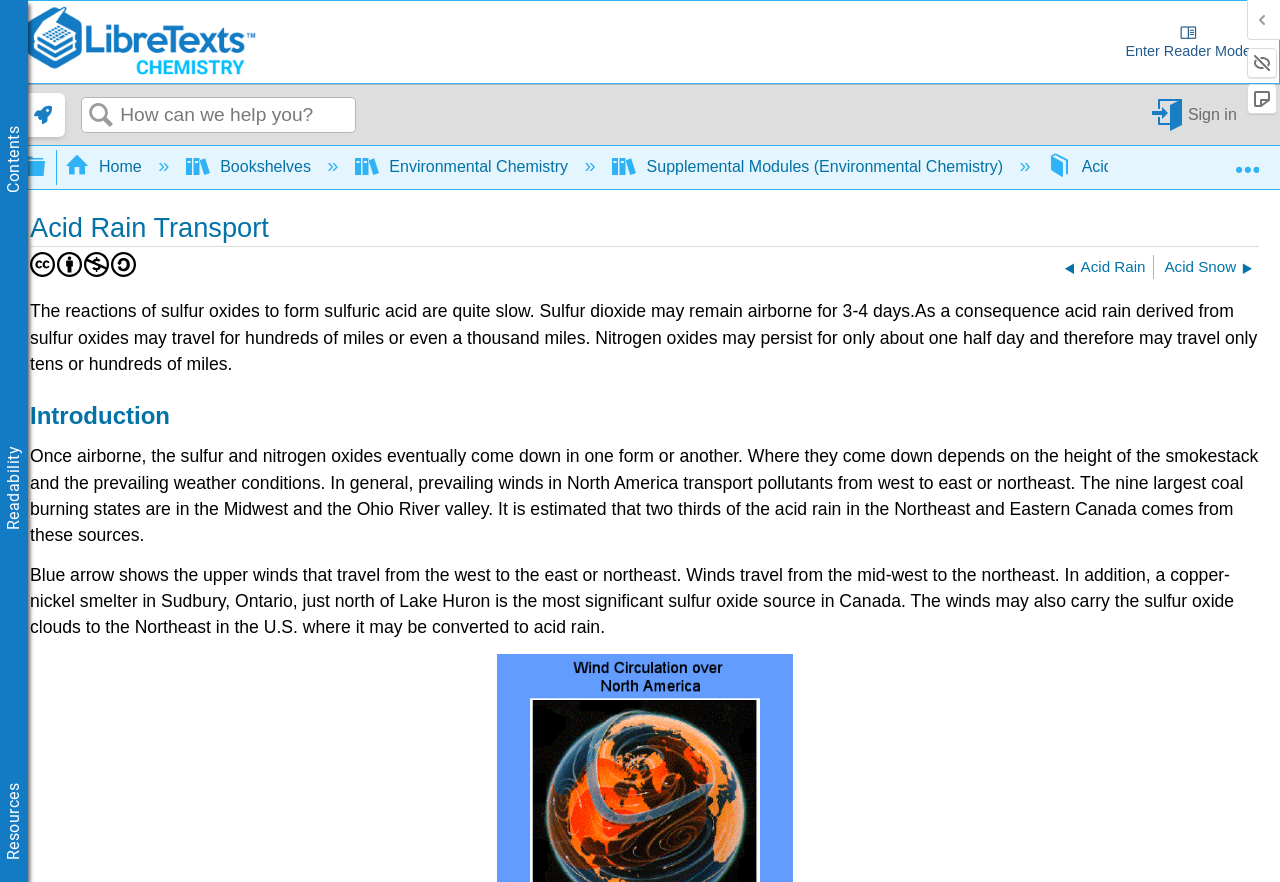Generate a comprehensive caption for the webpage you are viewing.

This webpage is about acid rain transport and chemistry. At the top, there is a header section with several links and buttons, including a library homepage link, a search box, and a sign-in link. Below the header, there is a navigation menu with links to different sections, such as "Home", "Bookshelves", "Environmental Chemistry", and "Acid Rain".

The main content of the webpage is divided into several sections. The first section has a heading "Acid Rain Transport" and contains two paragraphs of text. The first paragraph explains that sulfur dioxide can remain airborne for 3-4 days and can travel hundreds or thousands of miles, while nitrogen oxides may only persist for half a day and travel tens or hundreds of miles. The second paragraph describes how the sulfur and nitrogen oxides eventually come down to the ground, depending on the height of the smokestack and the prevailing weather conditions.

Below this section, there is a heading "Introduction" followed by three paragraphs of text. The first paragraph explains how prevailing winds in North America transport pollutants from west to east or northeast. The second paragraph mentions that the nine largest coal-burning states are in the Midwest and the Ohio River valley. The third paragraph estimates that two-thirds of the acid rain in the Northeast and Eastern Canada comes from these sources.

There is also a section with a blue arrow icon, which shows the upper winds that travel from the west to the east or northeast. Additionally, there is a mention of a copper-nickel smelter in Sudbury, Ontario, which is a significant sulfur oxide source in Canada.

On the right side of the webpage, there are several buttons, including an annotation sidebar, a show highlights button, and a new page note button. At the bottom of the webpage, there are three buttons: "Contents", "Readability", and "Resources".